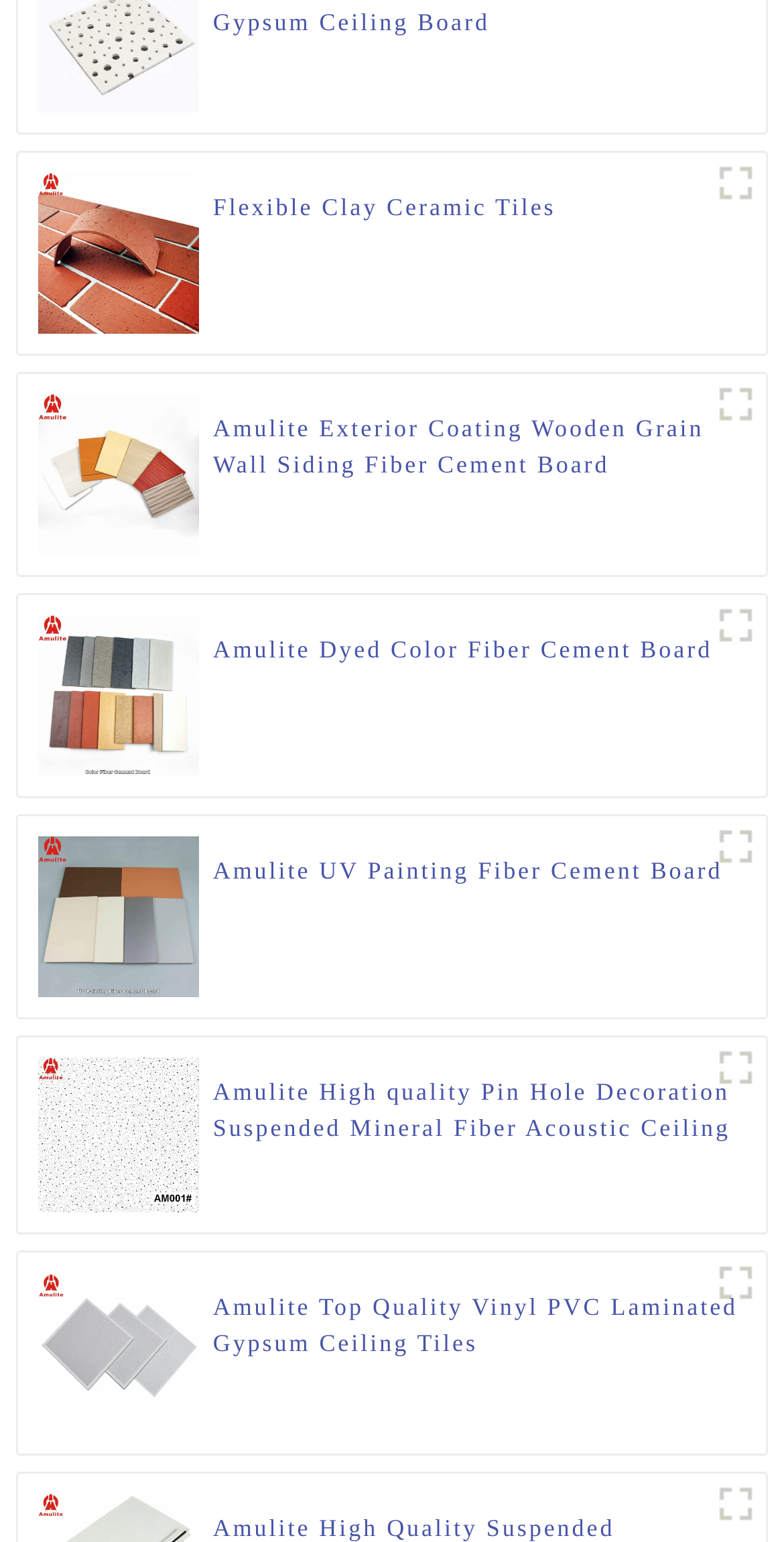Please identify the bounding box coordinates of the clickable area that will allow you to execute the instruction: "Learn about Amulite UV Painting Fiber Cement Board".

[0.272, 0.553, 0.922, 0.6]